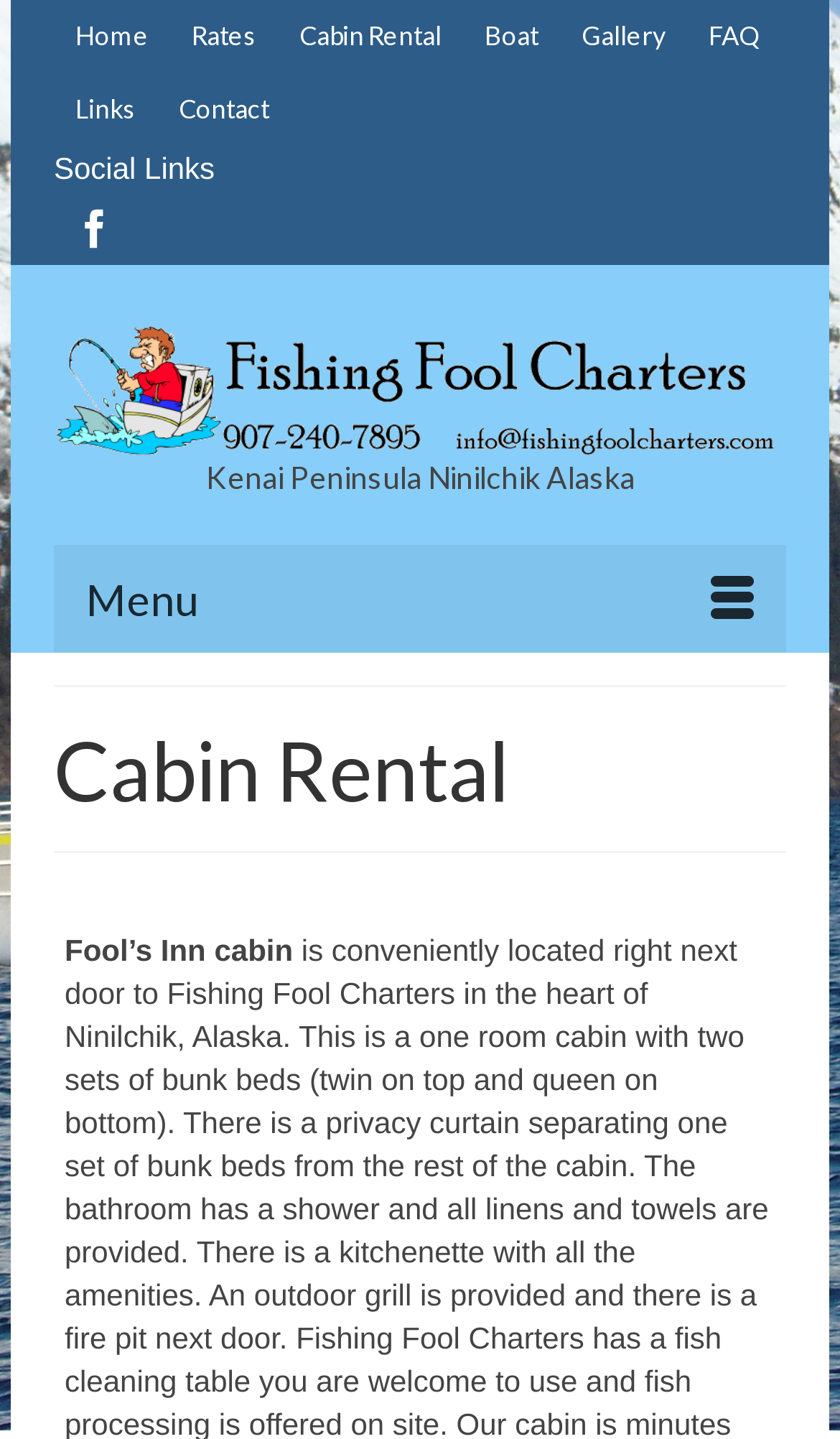Please identify the bounding box coordinates of where to click in order to follow the instruction: "check the gallery".

[0.667, 0.0, 0.818, 0.051]